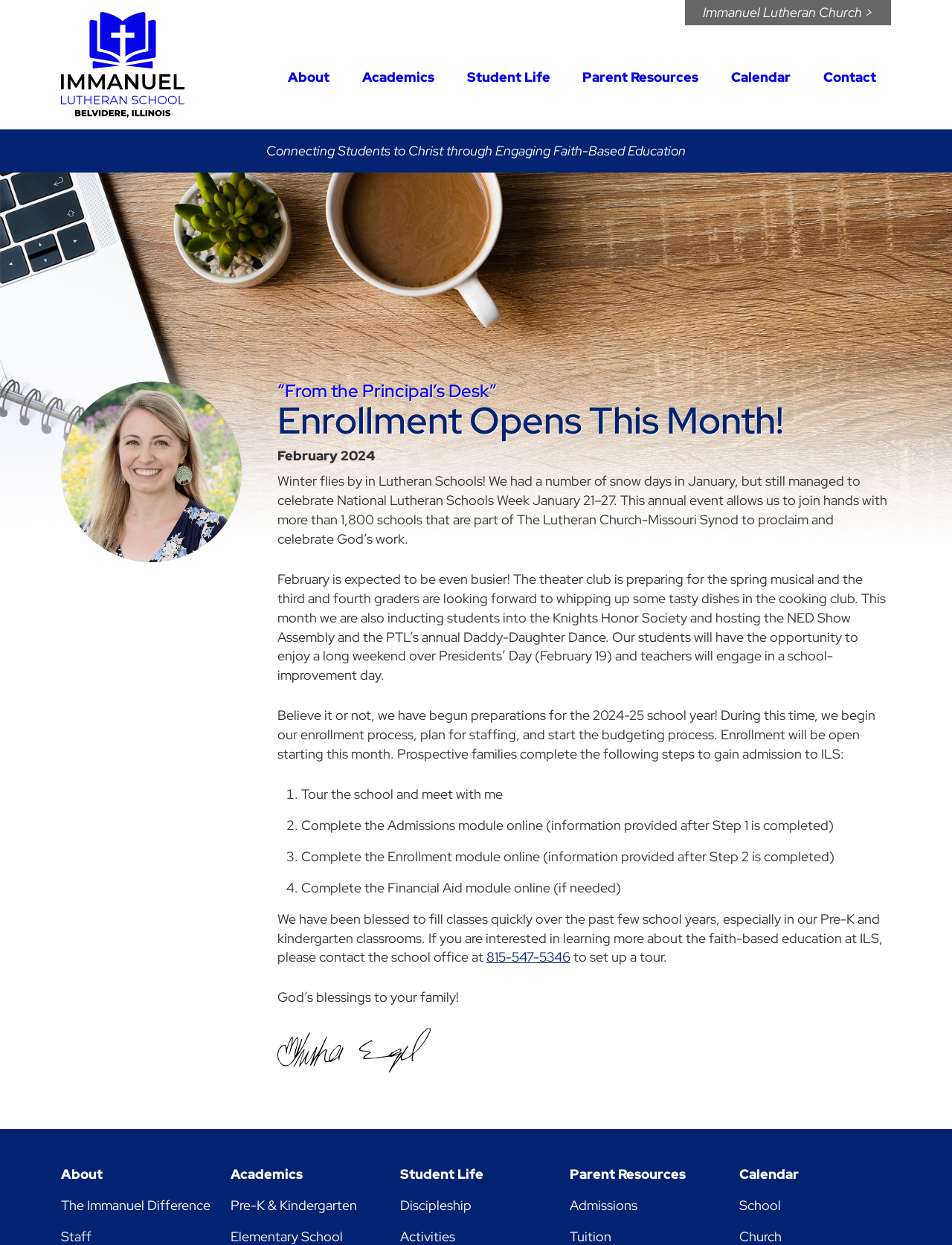Use a single word or phrase to answer the question: What is the name of the honor society mentioned?

Knights Honor Society